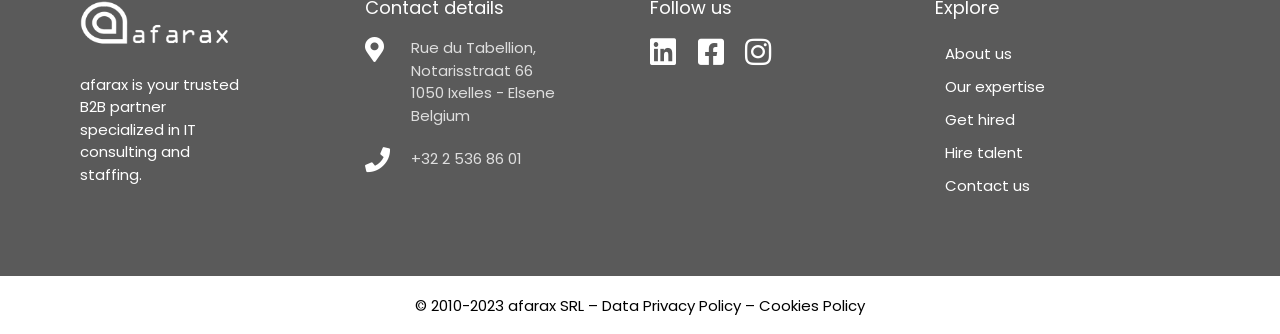Specify the bounding box coordinates of the element's area that should be clicked to execute the given instruction: "Call the company". The coordinates should be four float numbers between 0 and 1, i.e., [left, top, right, bottom].

[0.285, 0.44, 0.492, 0.515]